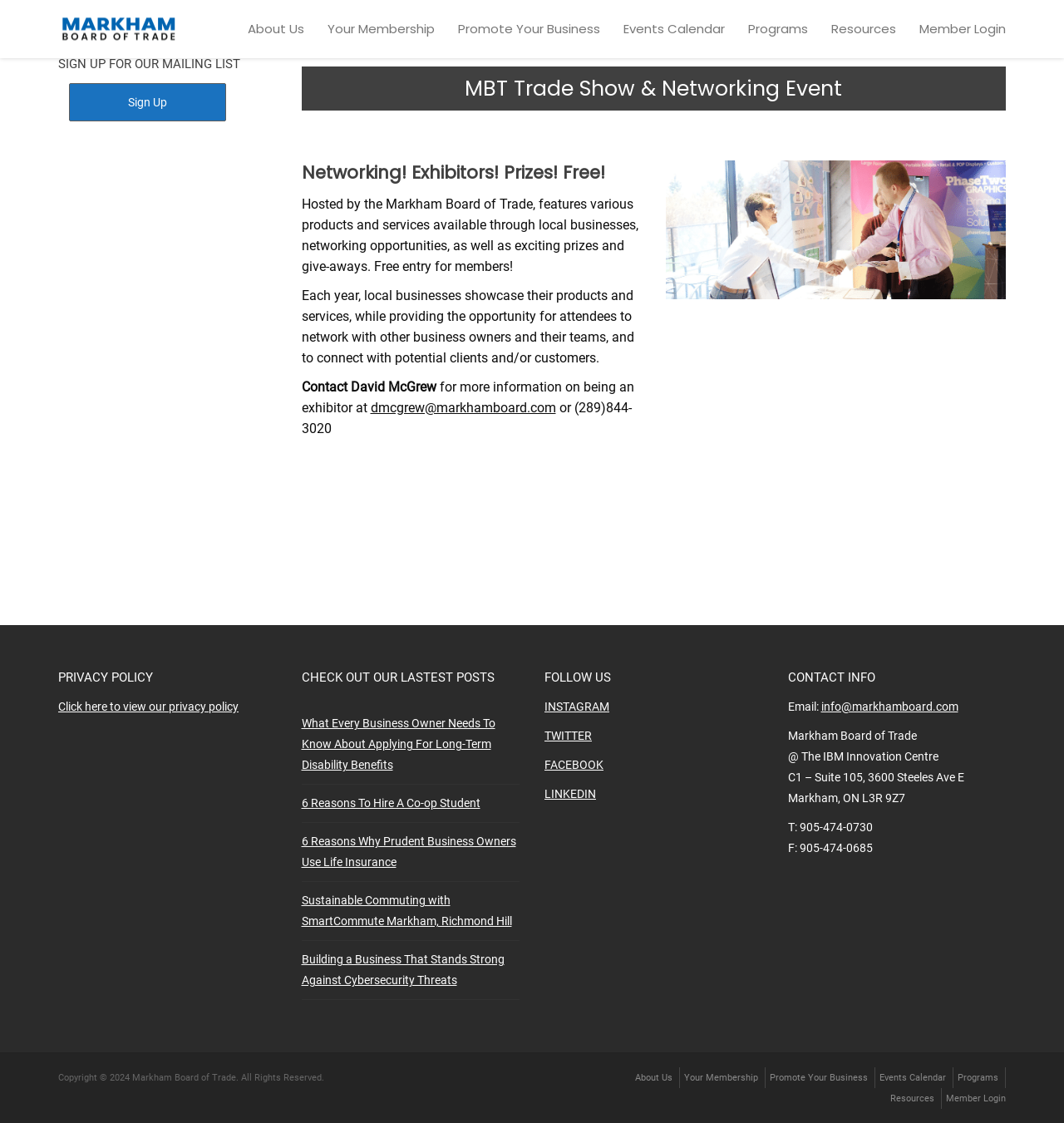Determine the bounding box coordinates of the UI element described by: "Promote Your Business".

[0.42, 0.0, 0.575, 0.052]